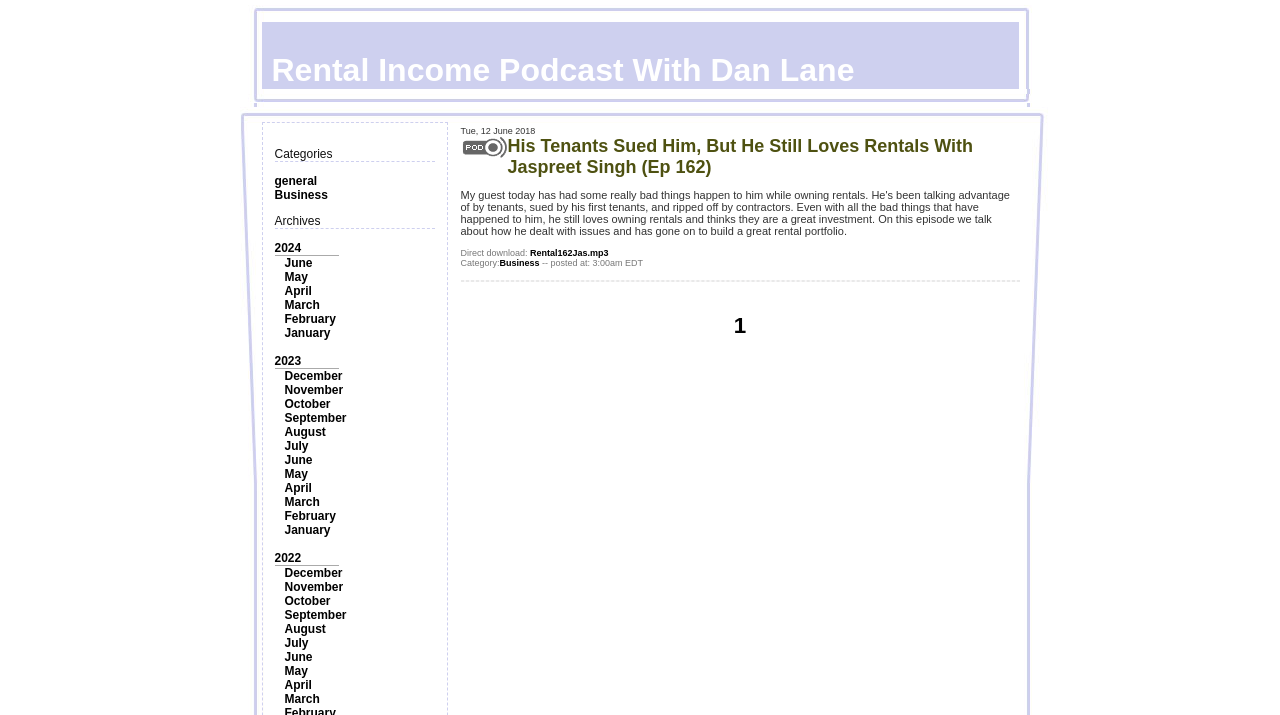Specify the bounding box coordinates of the area to click in order to execute this command: 'View archives for 2024'. The coordinates should consist of four float numbers ranging from 0 to 1, and should be formatted as [left, top, right, bottom].

[0.214, 0.337, 0.235, 0.357]